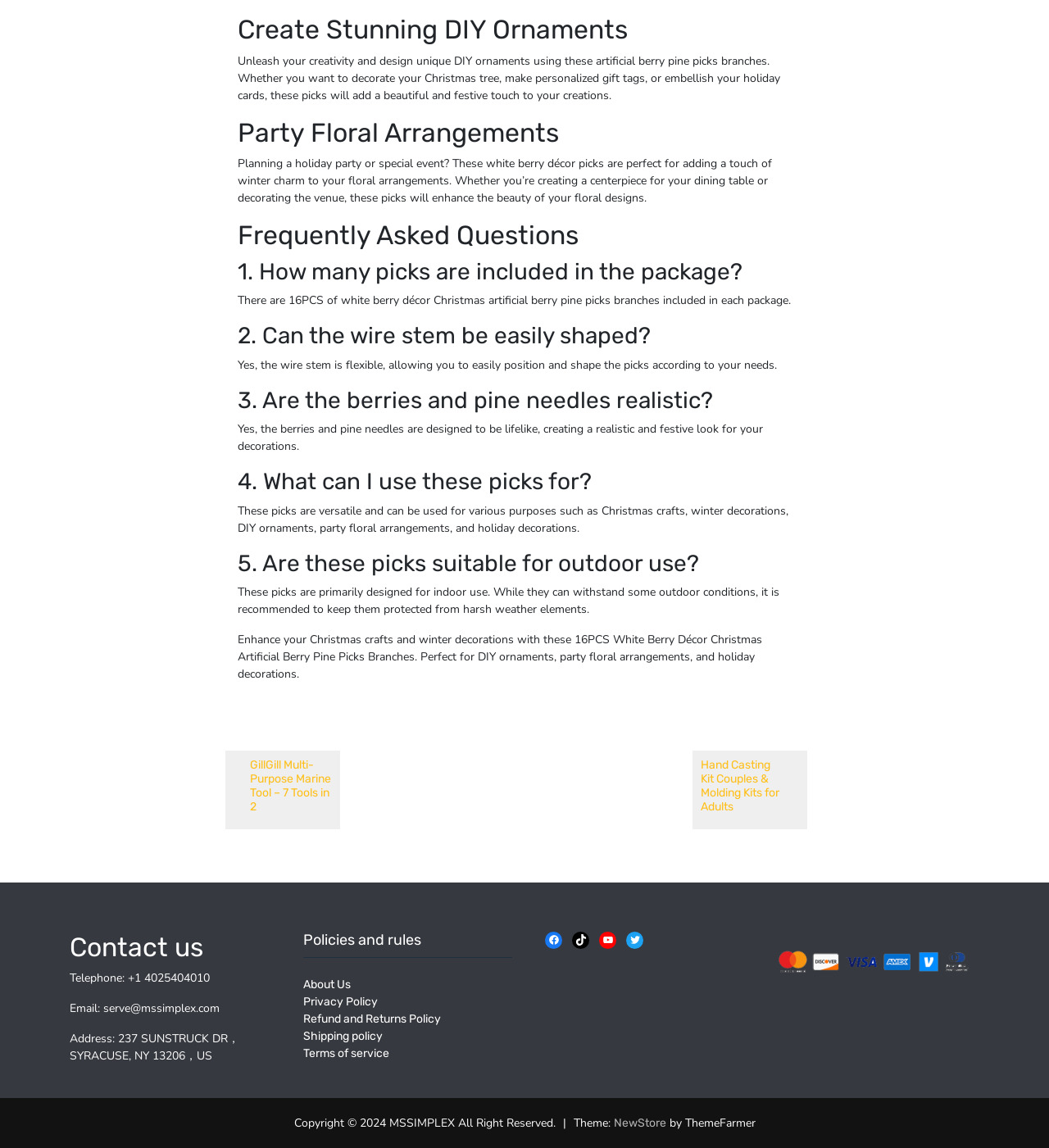Given the webpage screenshot, identify the bounding box of the UI element that matches this description: "Refund and Returns Policy".

[0.289, 0.882, 0.42, 0.894]